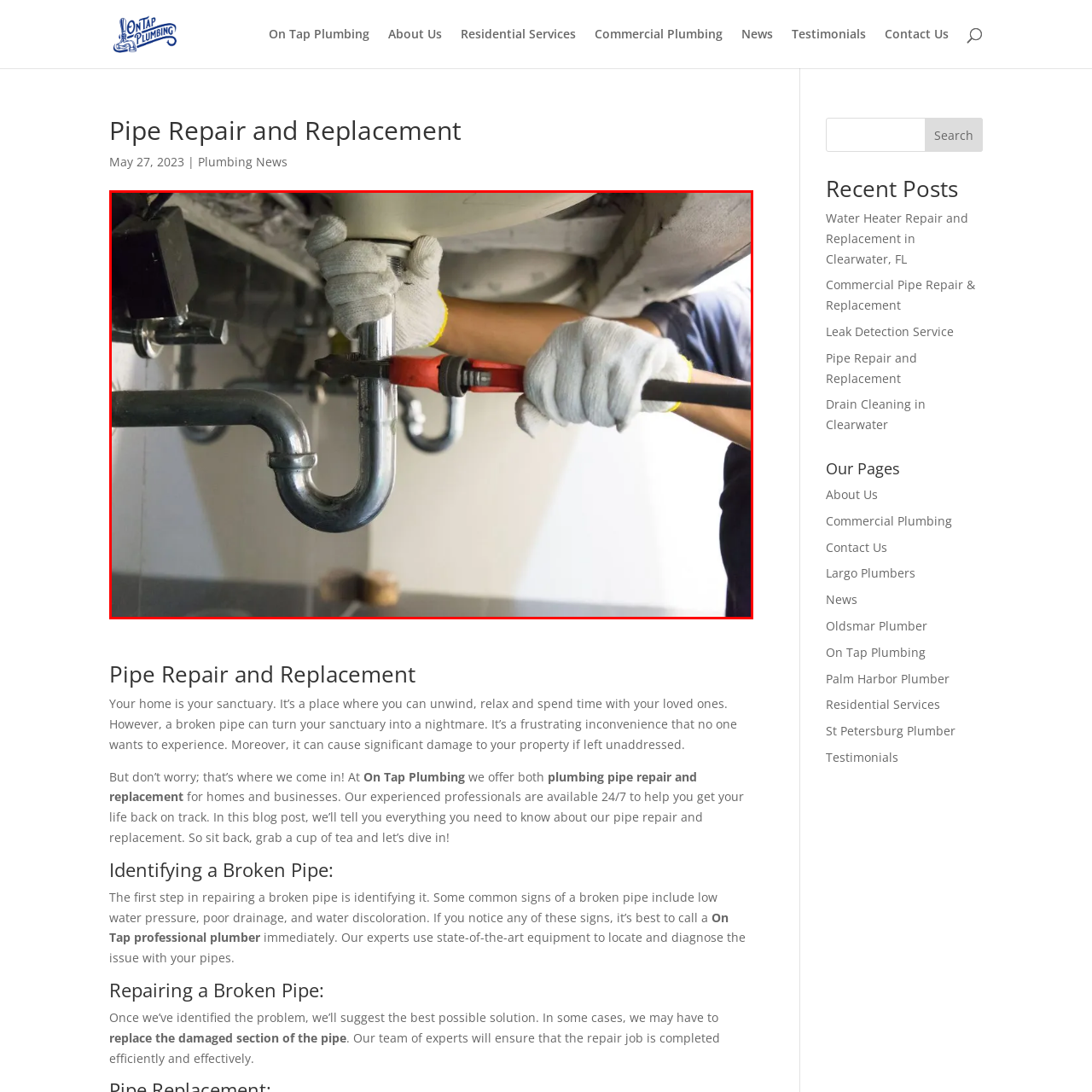What is the focus of the background in the image?
Look at the image surrounded by the red border and respond with a one-word or short-phrase answer based on your observation.

Slightly blurred